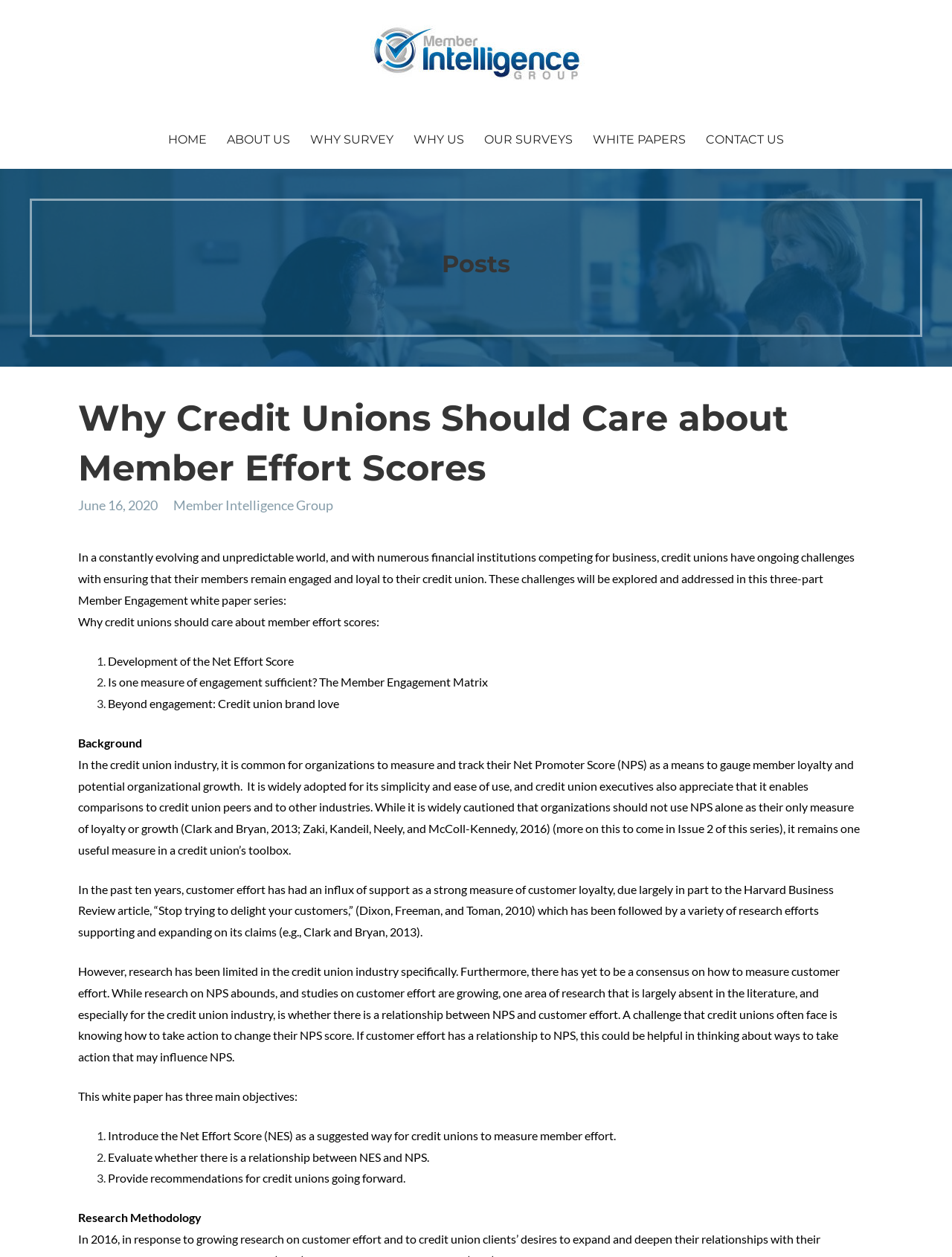Can you show the bounding box coordinates of the region to click on to complete the task described in the instruction: "Contact 'Member Intelligence Group'"?

[0.732, 0.089, 0.833, 0.134]